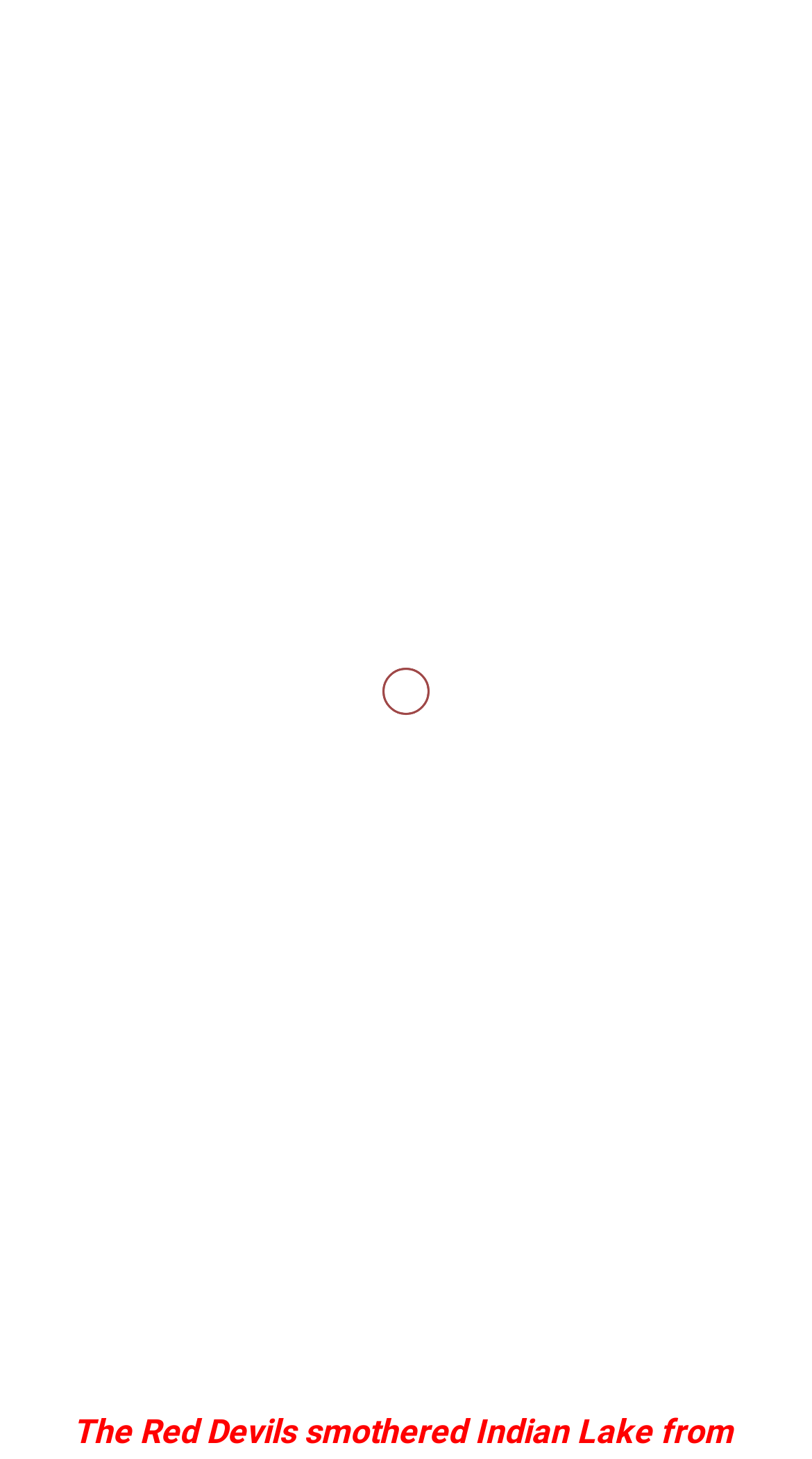Using the webpage screenshot, locate the HTML element that fits the following description and provide its bounding box: "Features".

[0.259, 0.68, 0.382, 0.696]